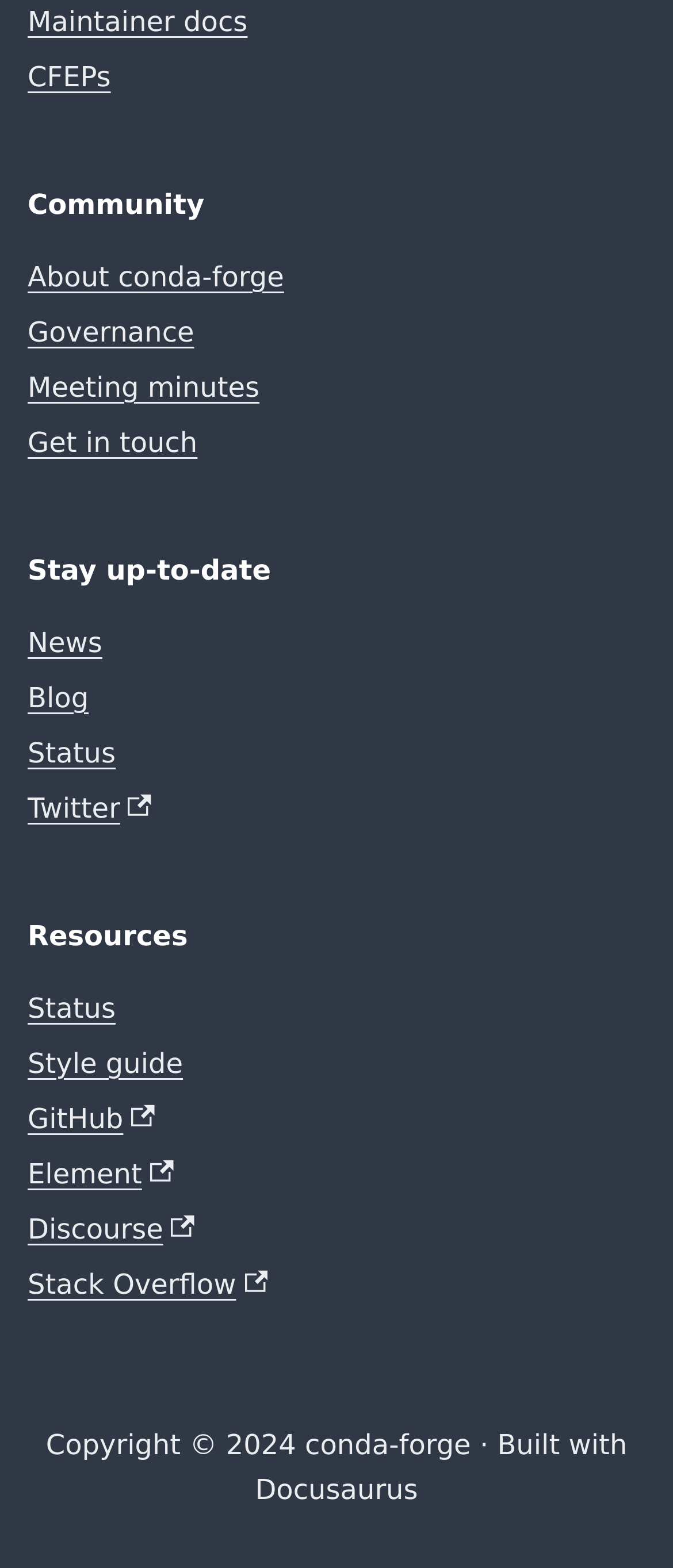Specify the bounding box coordinates for the region that must be clicked to perform the given instruction: "Read about conda-forge governance".

[0.041, 0.194, 0.959, 0.229]